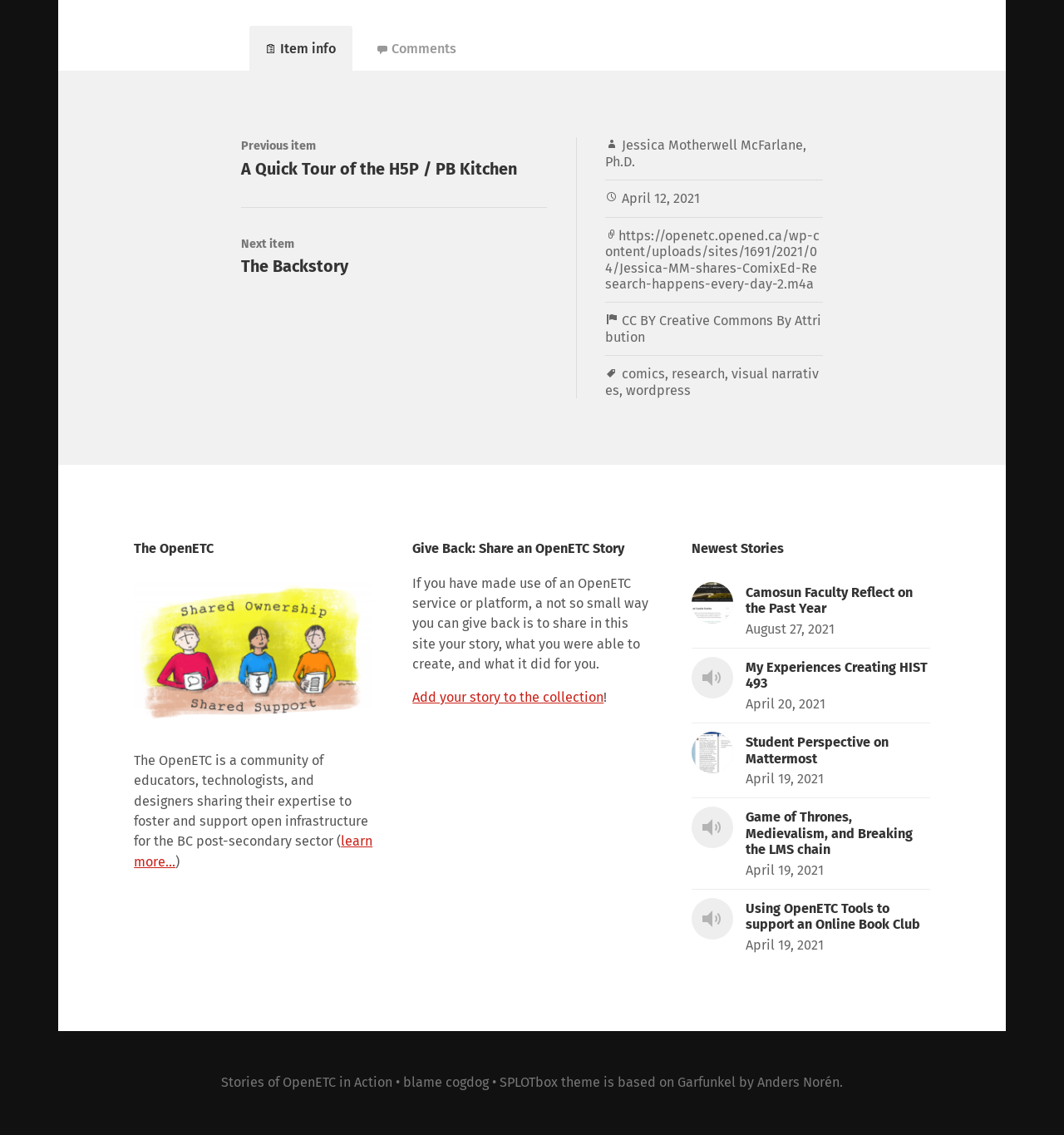Can you find the bounding box coordinates for the element to click on to achieve the instruction: "Learn more about The OpenETC"?

[0.126, 0.734, 0.35, 0.766]